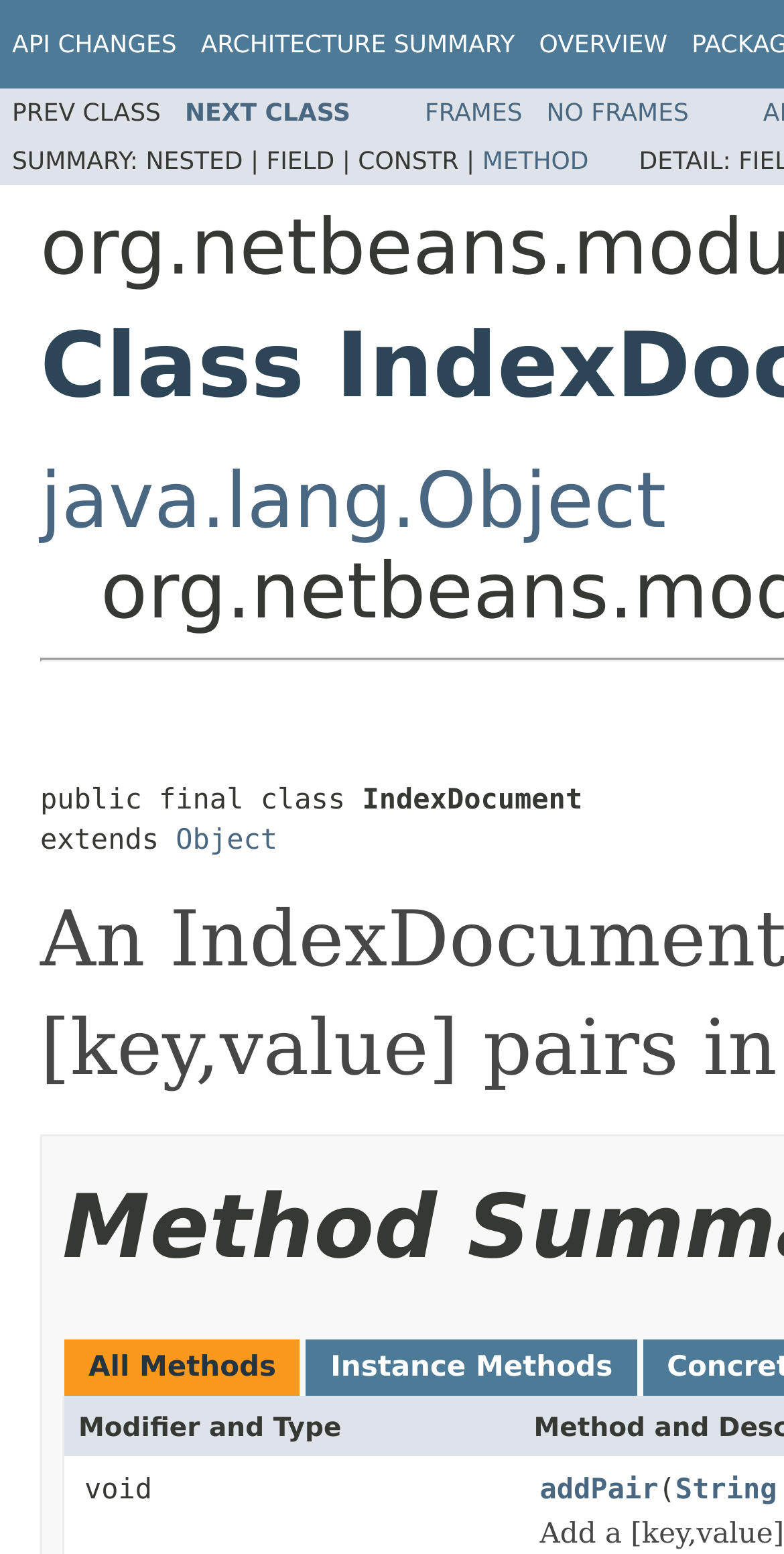Pinpoint the bounding box coordinates of the clickable element needed to complete the instruction: "click API CHANGES". The coordinates should be provided as four float numbers between 0 and 1: [left, top, right, bottom].

[0.015, 0.019, 0.225, 0.038]